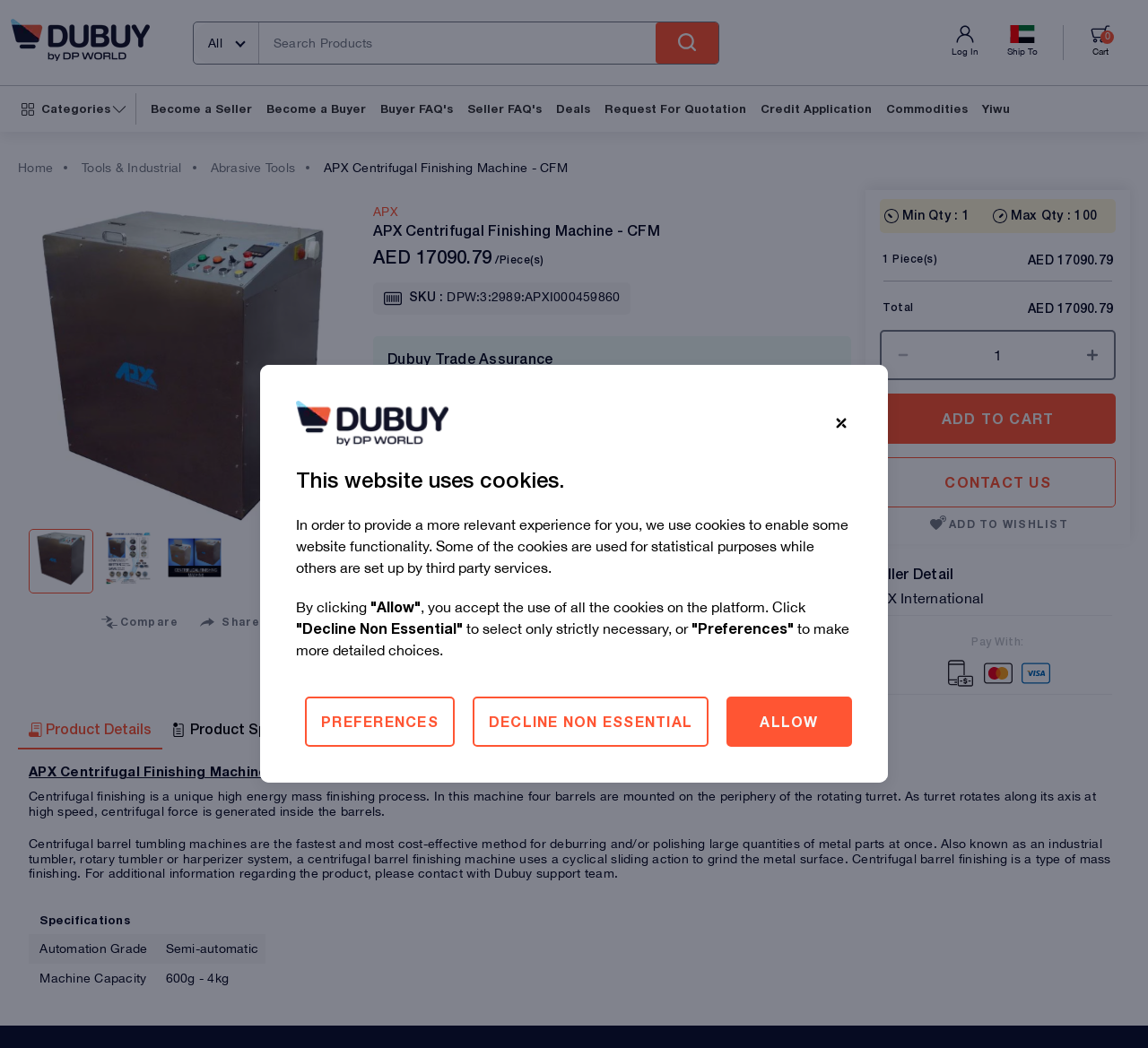Answer the question below in one word or phrase:
What is the product name?

APX Centrifugal Finishing Machine - CFM